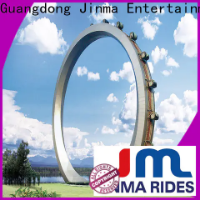What is the shape of the ride?
Provide an in-depth answer to the question, covering all aspects.

The caption describes the ride as a 'colossal circular structure', implying that the shape of the ride is circular in nature.